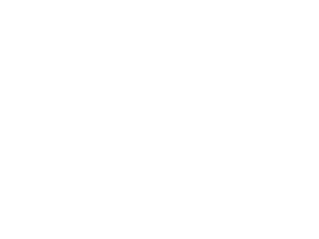Look at the image and answer the question in detail:
What is the characteristic of the logo's style?

The logo of Ermes Inc. SP ZO.O. is displayed in a clean and bold style, reflecting the professionalism and innovative spirit of the company, which is a partner of Global Mountain Group.